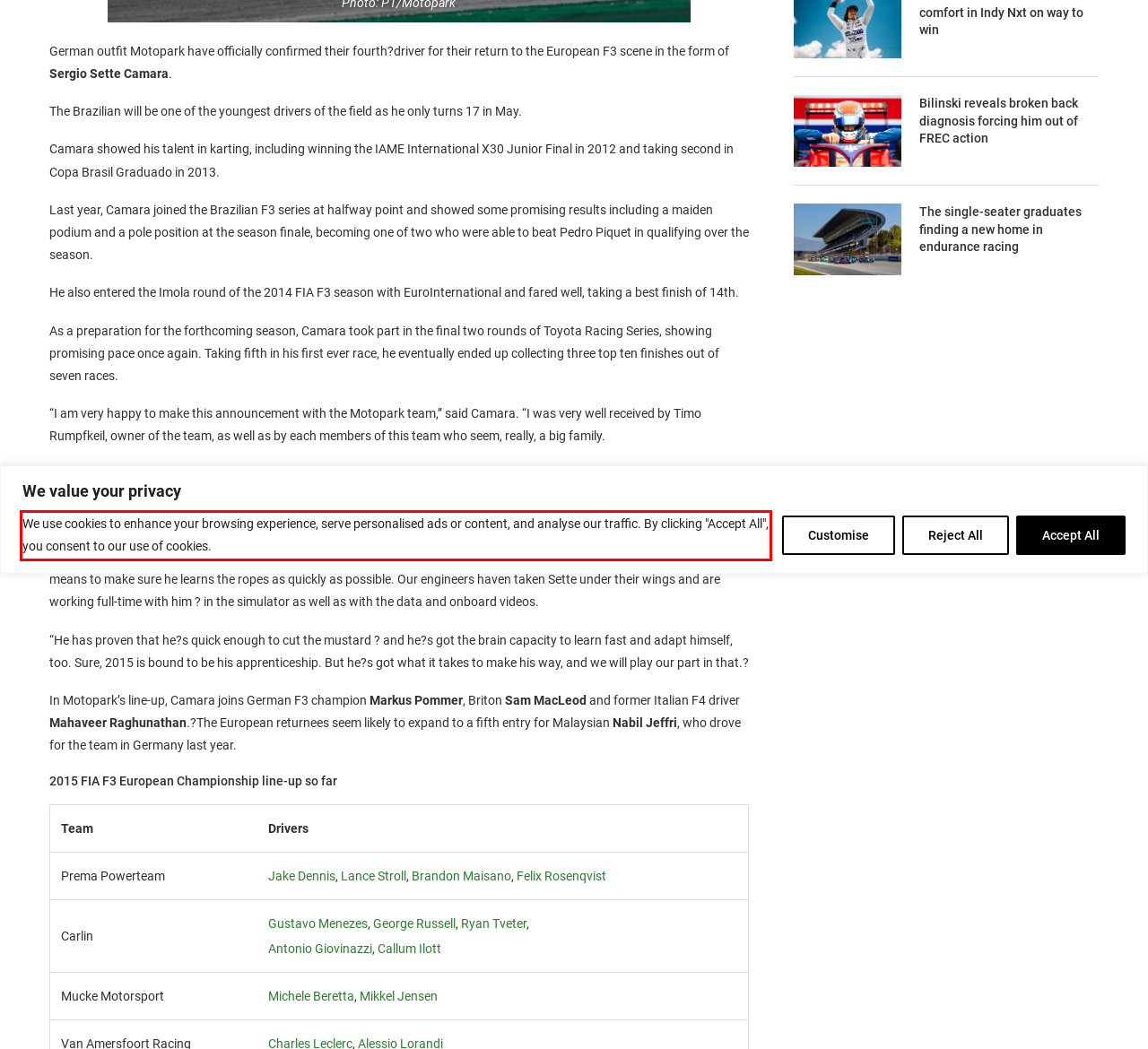You are provided with a screenshot of a webpage that includes a red bounding box. Extract and generate the text content found within the red bounding box.

We use cookies to enhance your browsing experience, serve personalised ads or content, and analyse our traffic. By clicking "Accept All", you consent to our use of cookies.